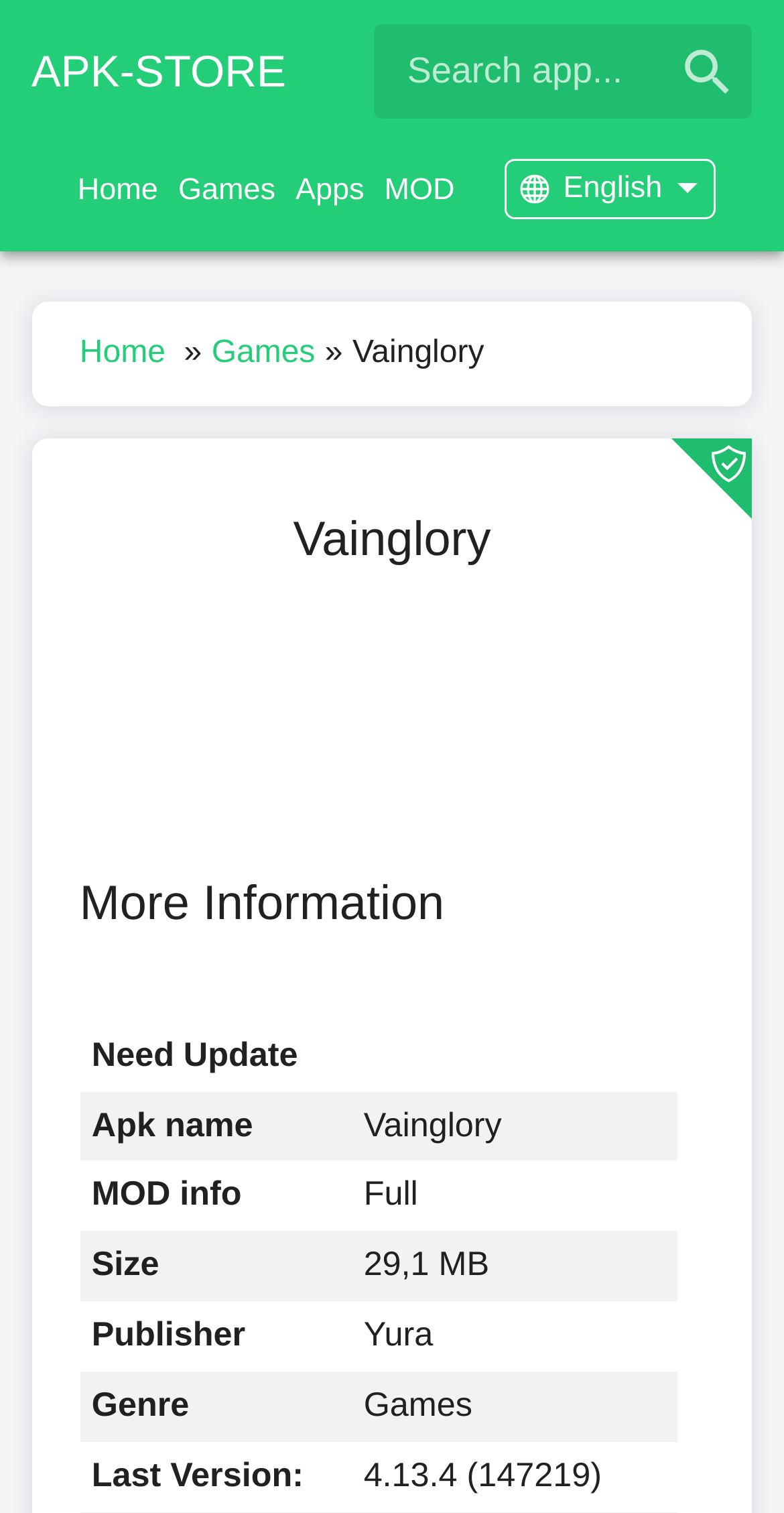Refer to the screenshot and give an in-depth answer to this question: What is the latest version of the app?

The latest version of the app can be found in the details section of the webpage, where it is listed as '4.13.4 (147219)' in the 'Last Version:' row.